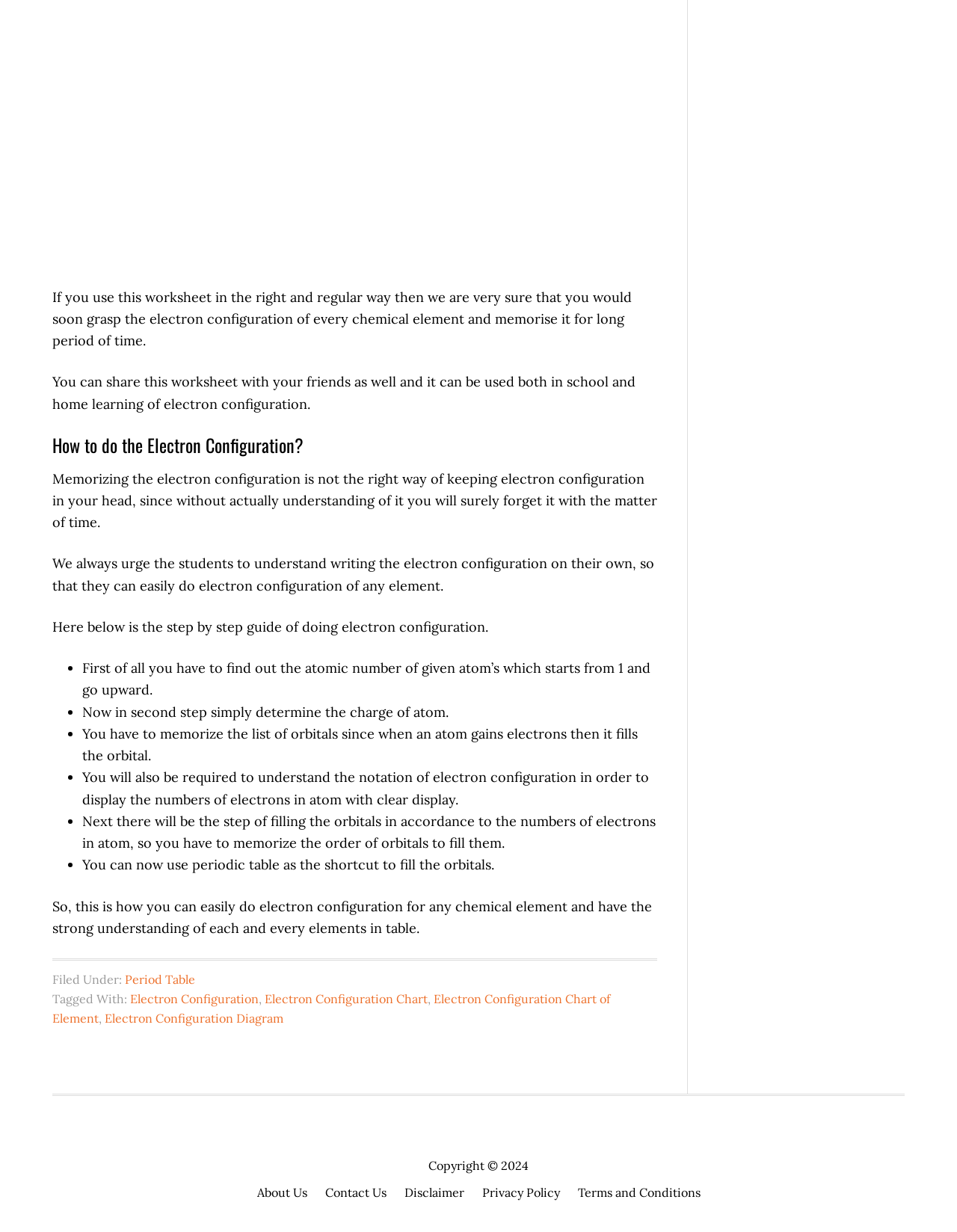Answer the question below with a single word or a brief phrase: 
What is the relationship between electron configuration and the periodic table?

Periodic table is a shortcut